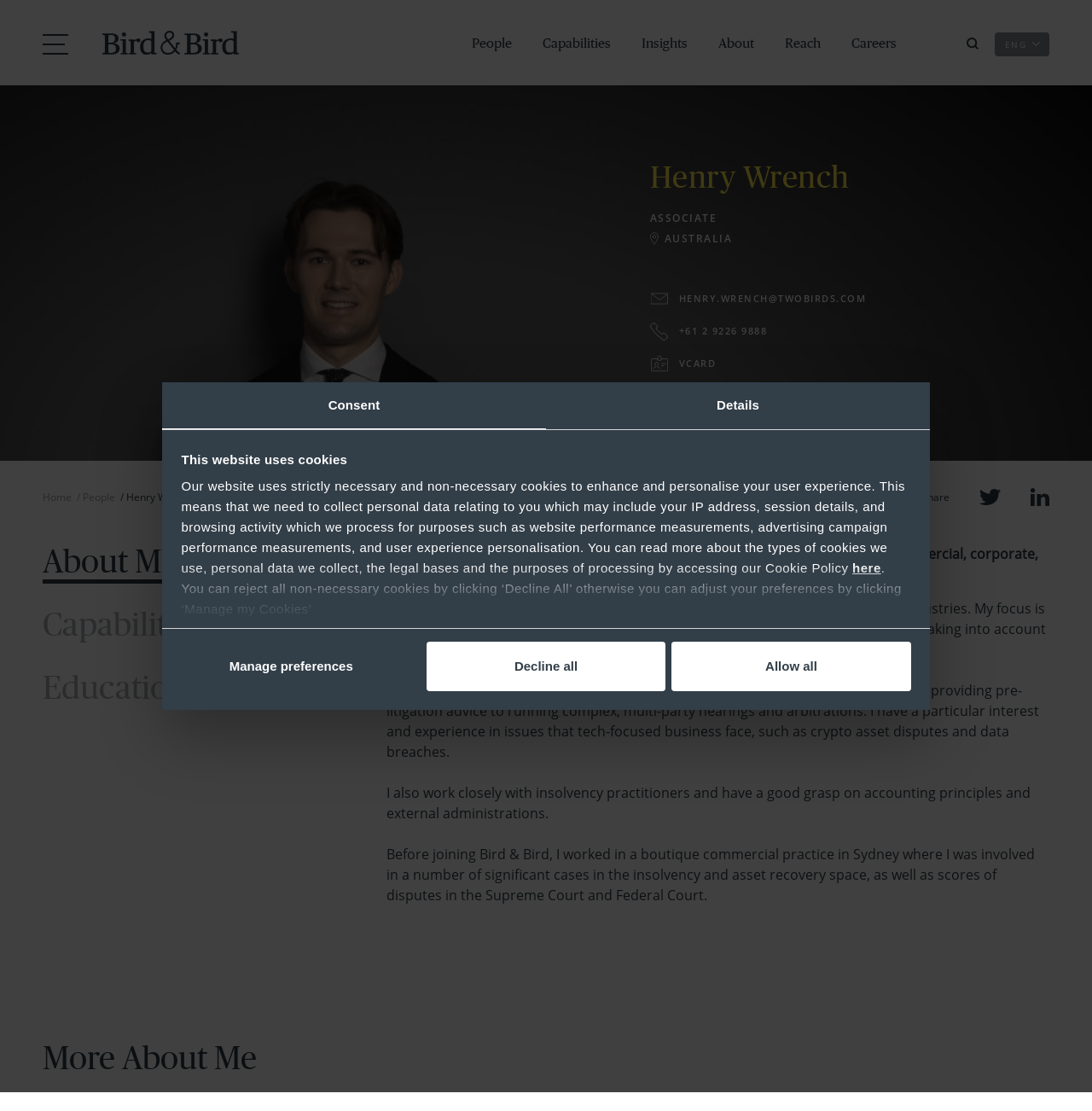Given the description: "Allow all", determine the bounding box coordinates of the UI element. The coordinates should be formatted as four float numbers between 0 and 1, [left, top, right, bottom].

[0.615, 0.577, 0.834, 0.622]